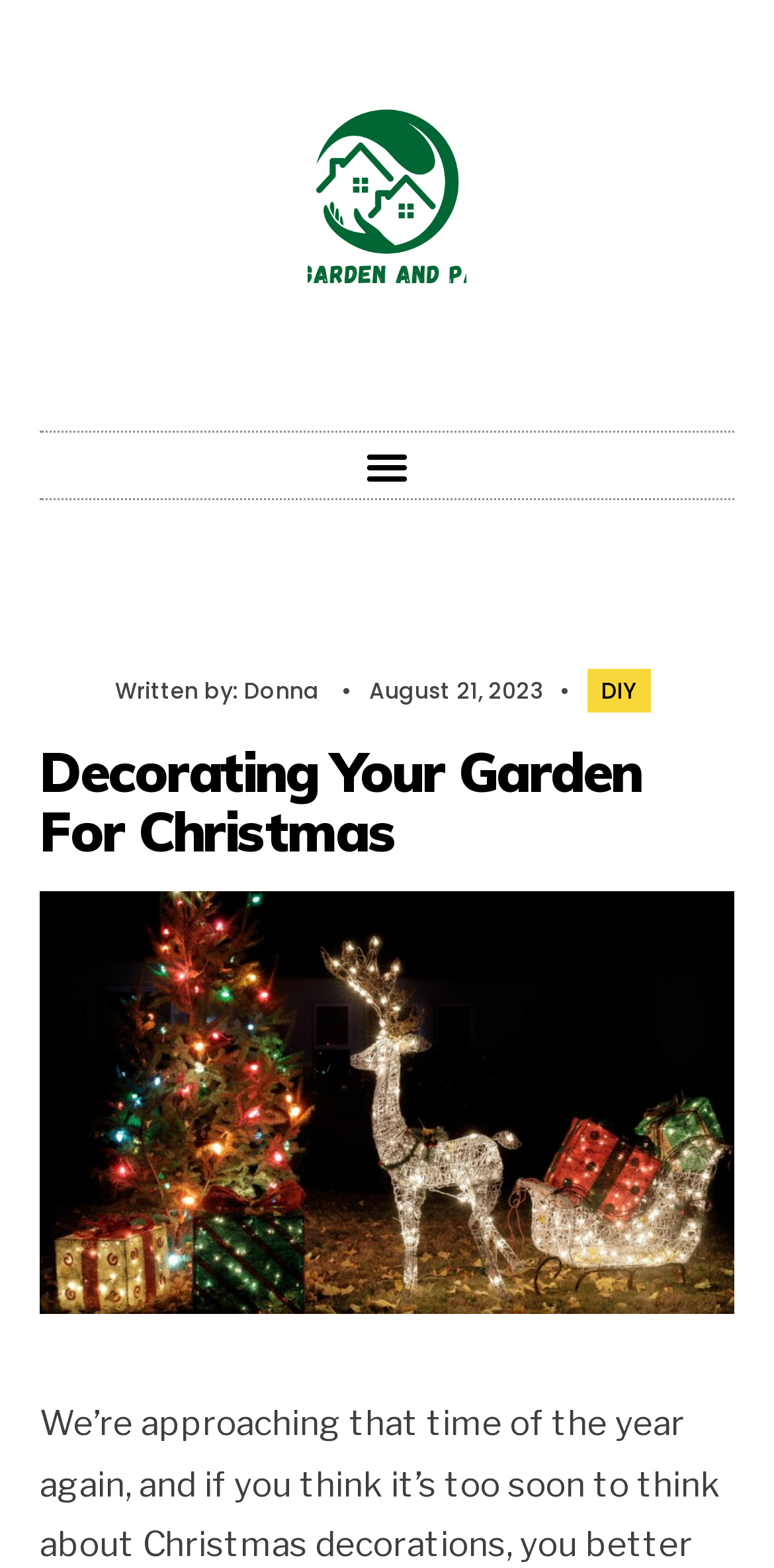What is the date of the article?
Based on the screenshot, respond with a single word or phrase.

August 21, 2023